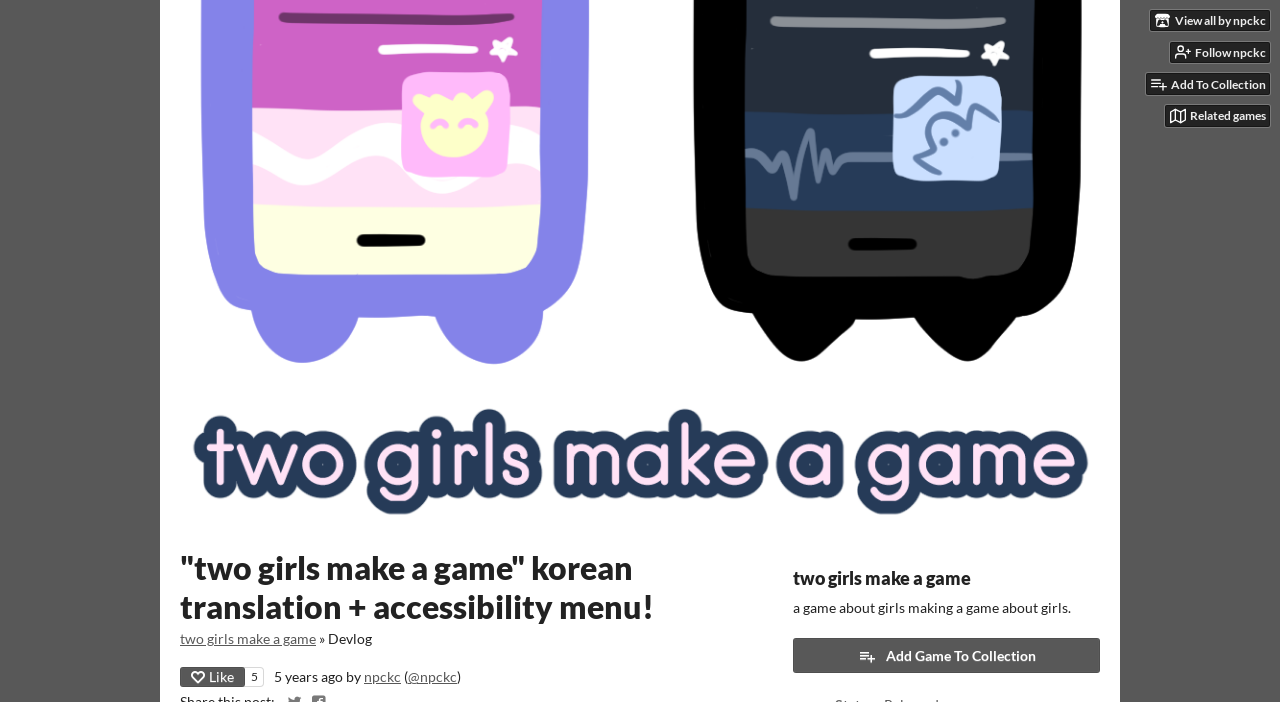Analyze the image and deliver a detailed answer to the question: What is the date of the devlog?

I found the answer by looking at the generic element with the text '2019-04-08 10:58:15' which represents the date of the devlog.